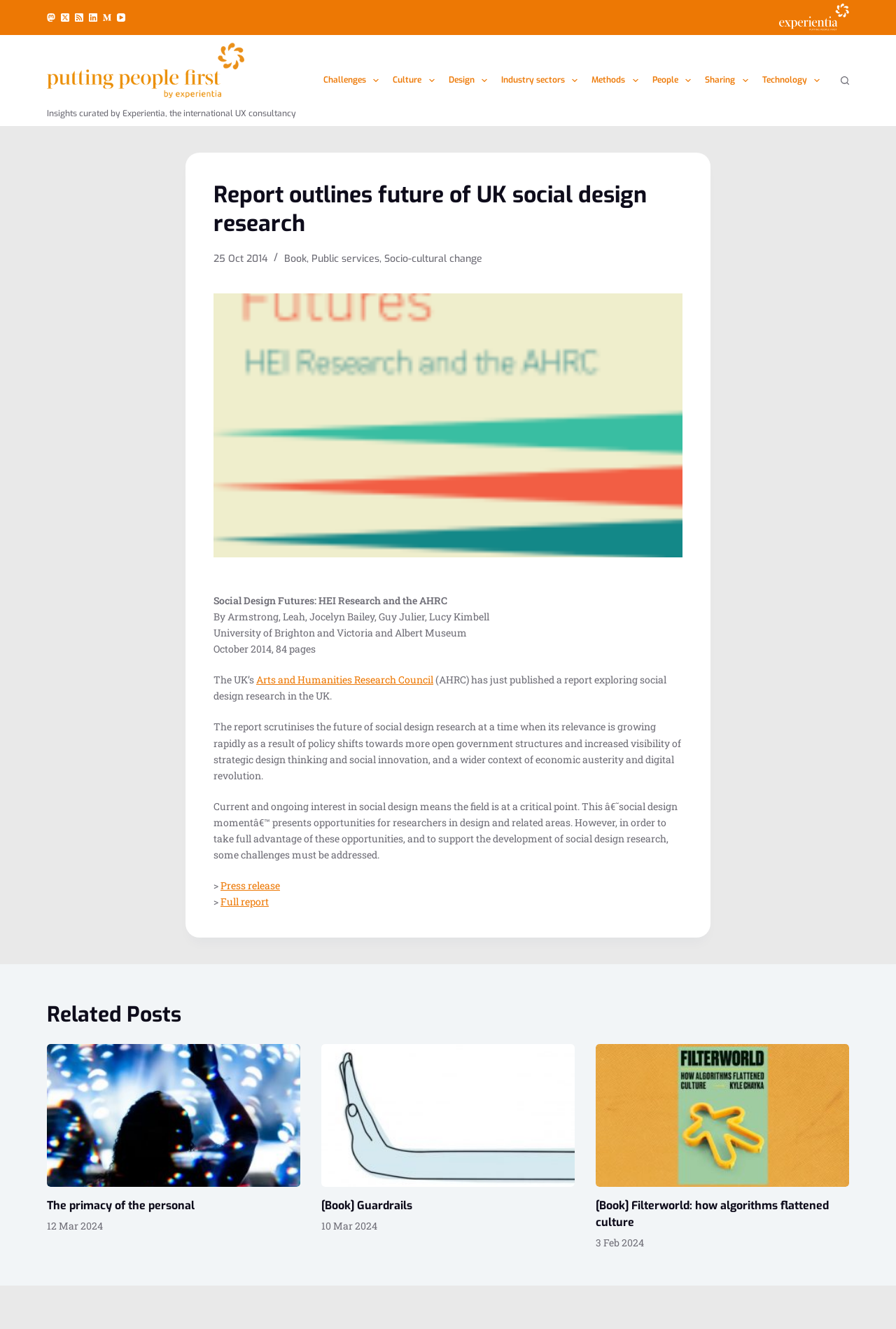Provide a short, one-word or phrase answer to the question below:
What is the date of the report?

25 Oct 2014